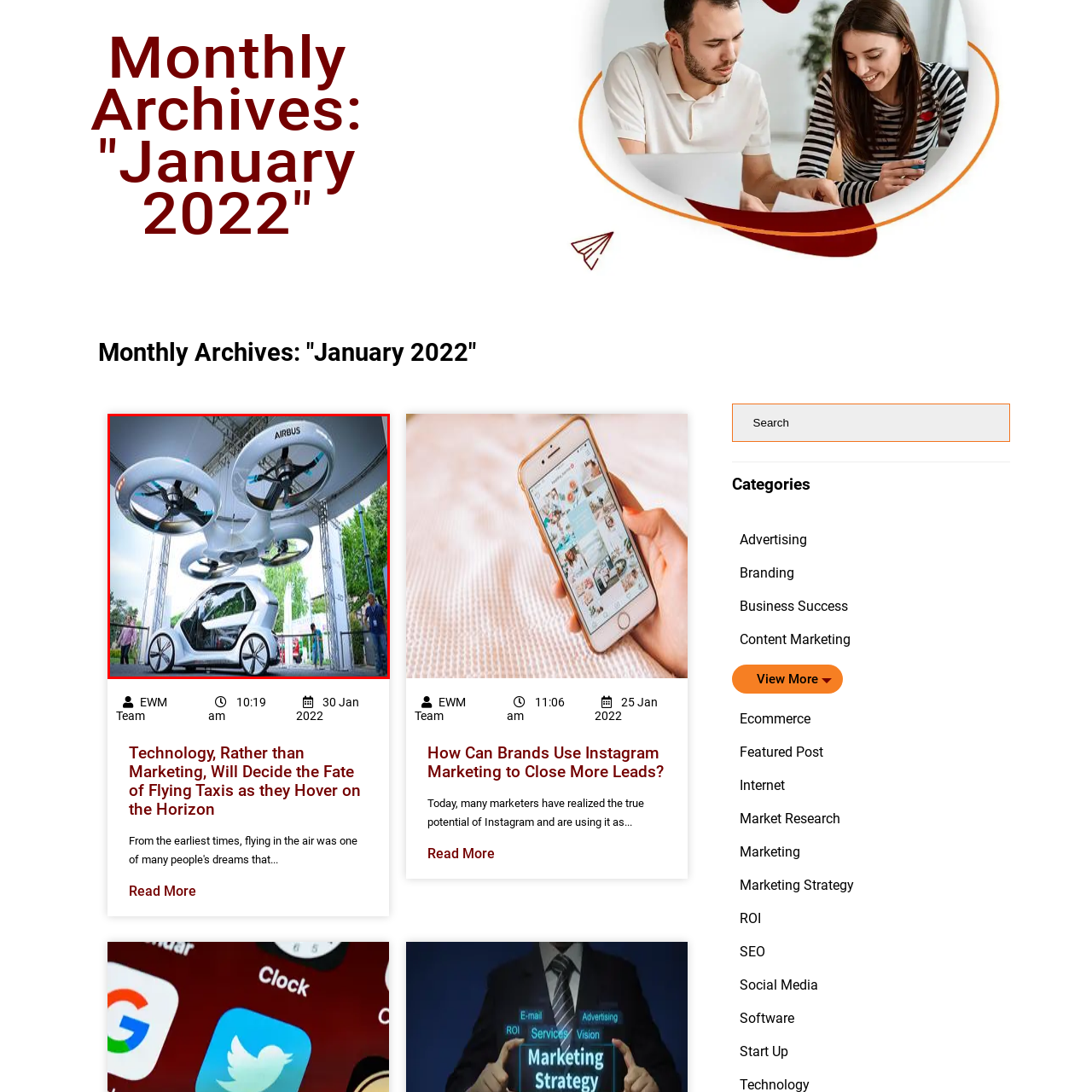Narrate the specific details and elements found within the red-bordered image.

The image showcases an innovative hybrid vehicle designed by Airbus, featuring a sleek, pod-like exterior with large, circular propellers mounted above it. This modern concept vehicle appears to integrate both ground and aerial transportation capabilities, suggesting a futuristic approach to urban mobility. The surrounding environment is bright, with green vegetation in the background, indicating a possible exhibition or demonstration space where cutting-edge transportation technologies are being showcased. People can be seen in the background, engaged in conversation, highlighting the vehicle's prominence and the interest it generates among onlookers.